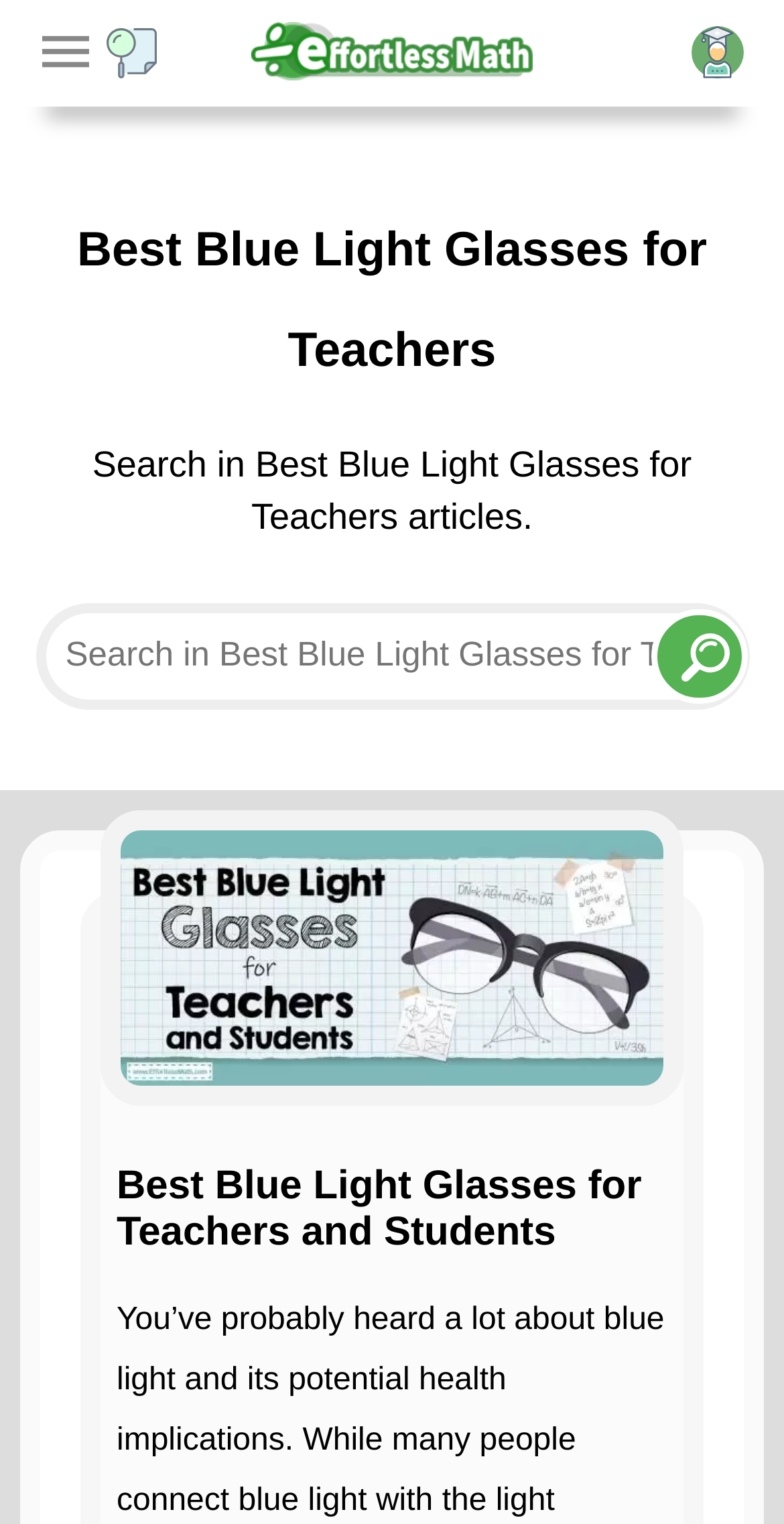Please answer the following question using a single word or phrase: 
Is the search bar required?

No